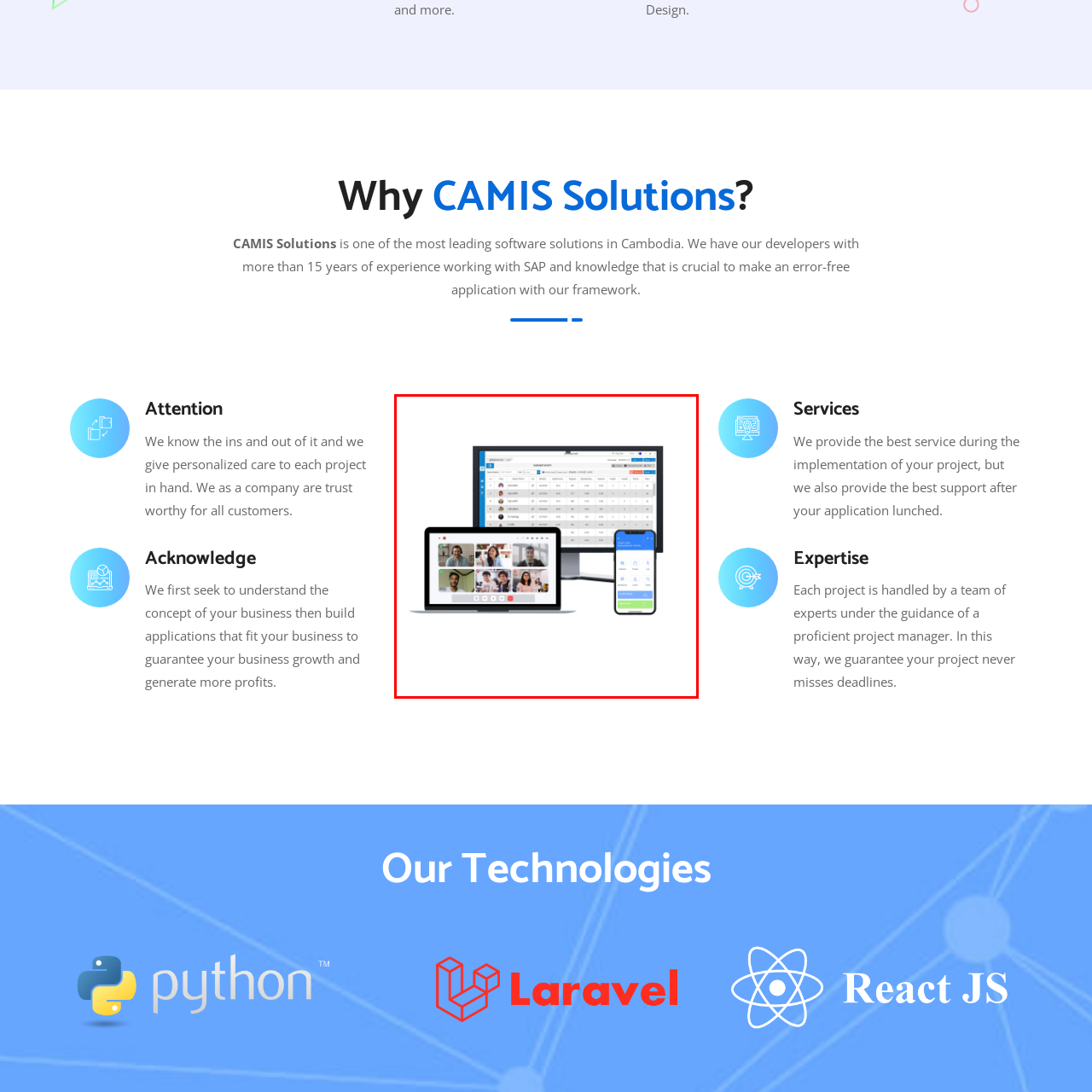What is the significance of the video conference on the laptop?
Review the content shown inside the red bounding box in the image and offer a detailed answer to the question, supported by the visual evidence.

The laptop on the left displays a video conference with multiple participants engaged in a virtual meeting, illustrating the platform's capabilities for remote communication and collaboration, which is essential for modern workplaces.